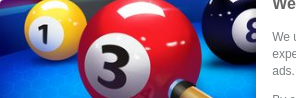Refer to the image and provide a thorough answer to this question:
What type of game is suggested by the arrangement of the billiard balls?

The arrangement of the billiard balls, including the red three, yellow one, and black eight, suggests a lively game of pool, inviting players to engage in strategy and skill.